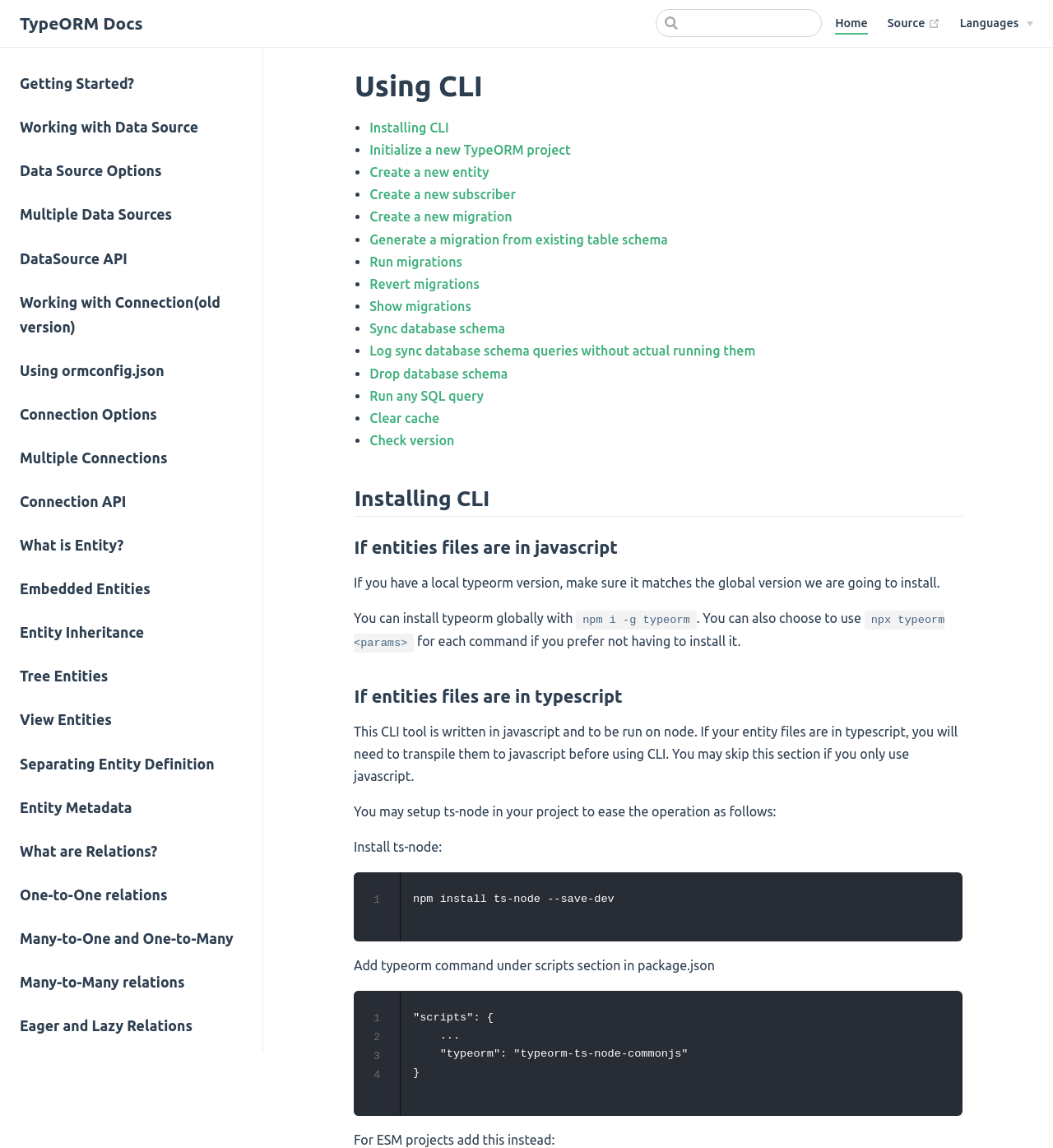Pinpoint the bounding box coordinates of the element you need to click to execute the following instruction: "Go to the Home page". The bounding box should be represented by four float numbers between 0 and 1, in the format [left, top, right, bottom].

[0.793, 0.012, 0.824, 0.03]